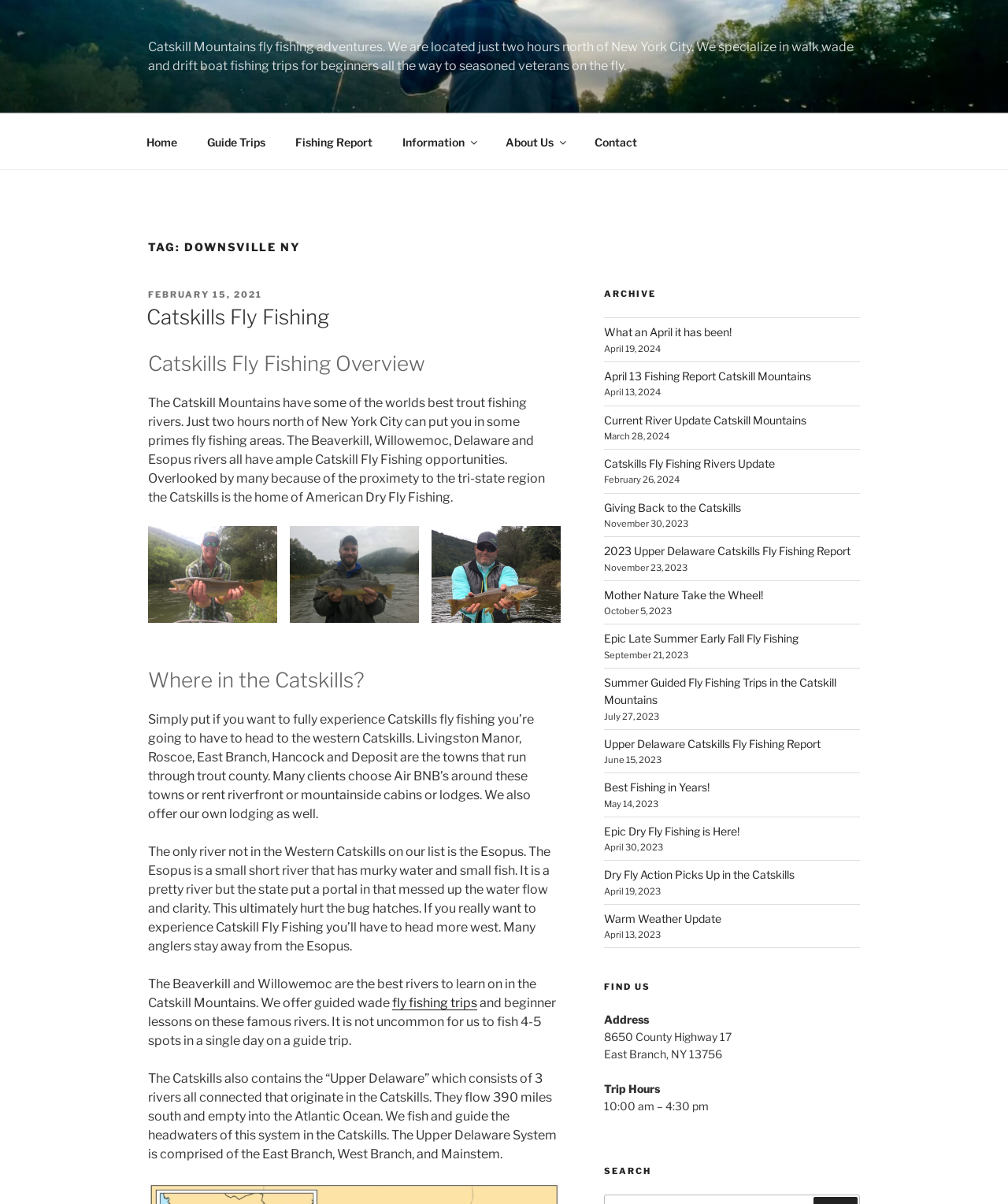Use a single word or phrase to answer the question:
What is the purpose of the 'Archive' section?

To display past fishing reports